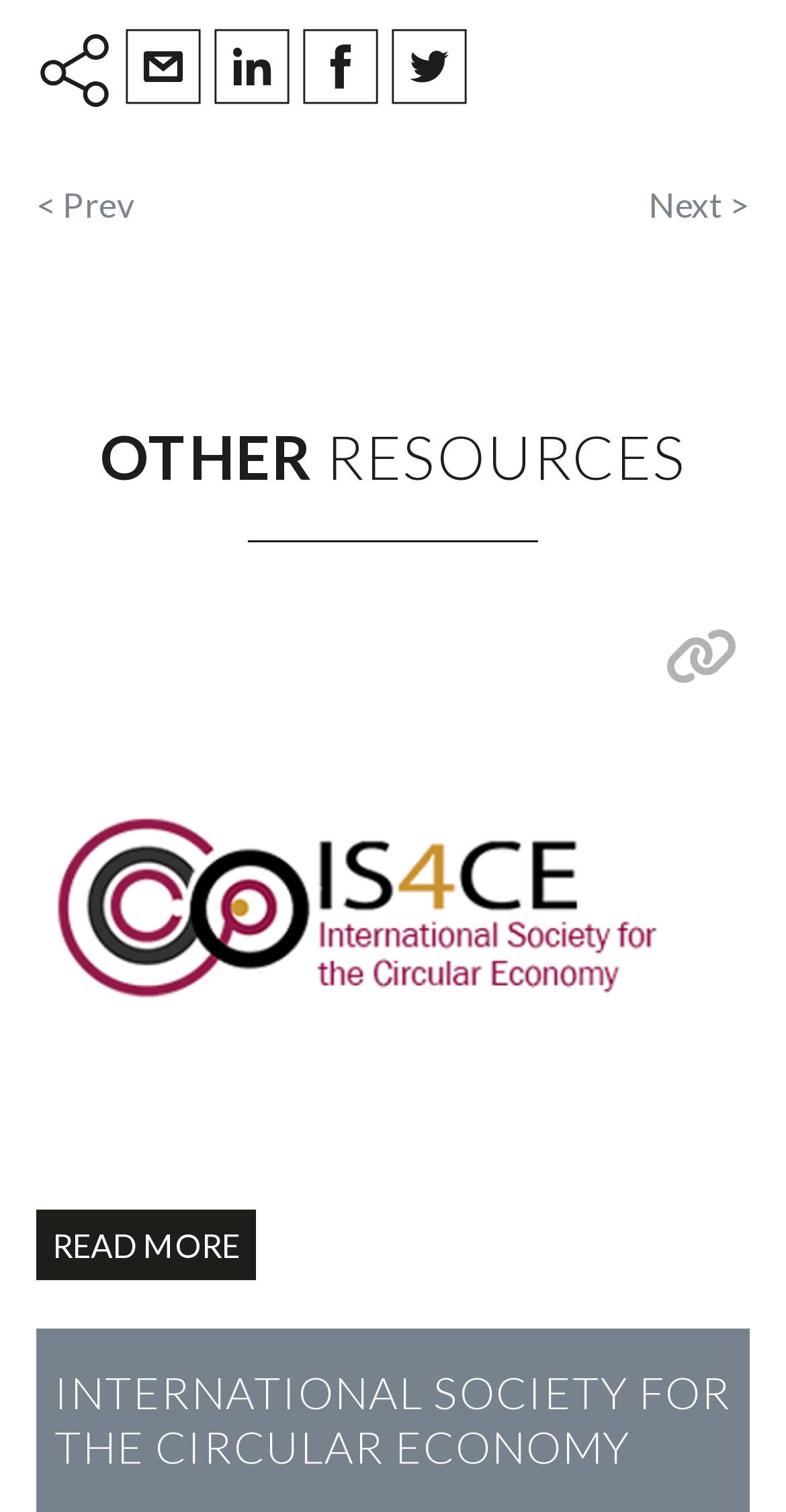Find the bounding box coordinates for the element that must be clicked to complete the instruction: "Read more". The coordinates should be four float numbers between 0 and 1, indicated as [left, top, right, bottom].

[0.046, 0.8, 0.326, 0.847]